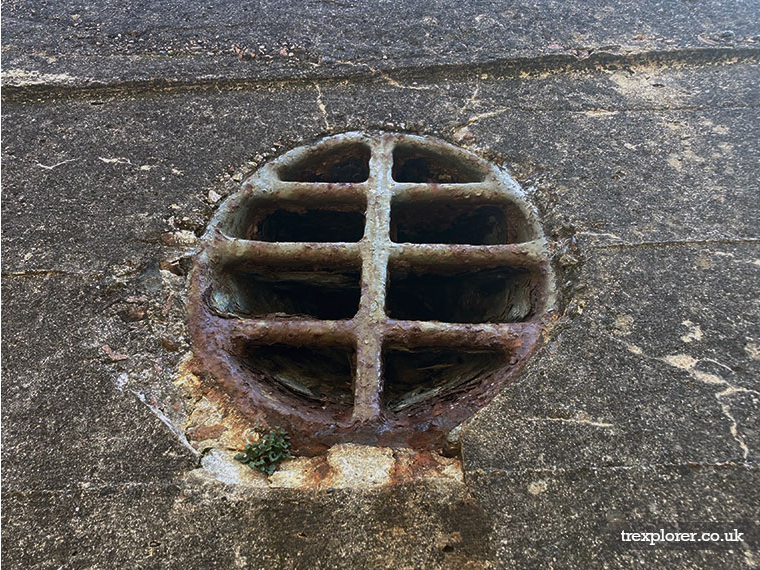Answer succinctly with a single word or phrase:
What is the purpose of ventilation in the bunker?

To provide air circulation